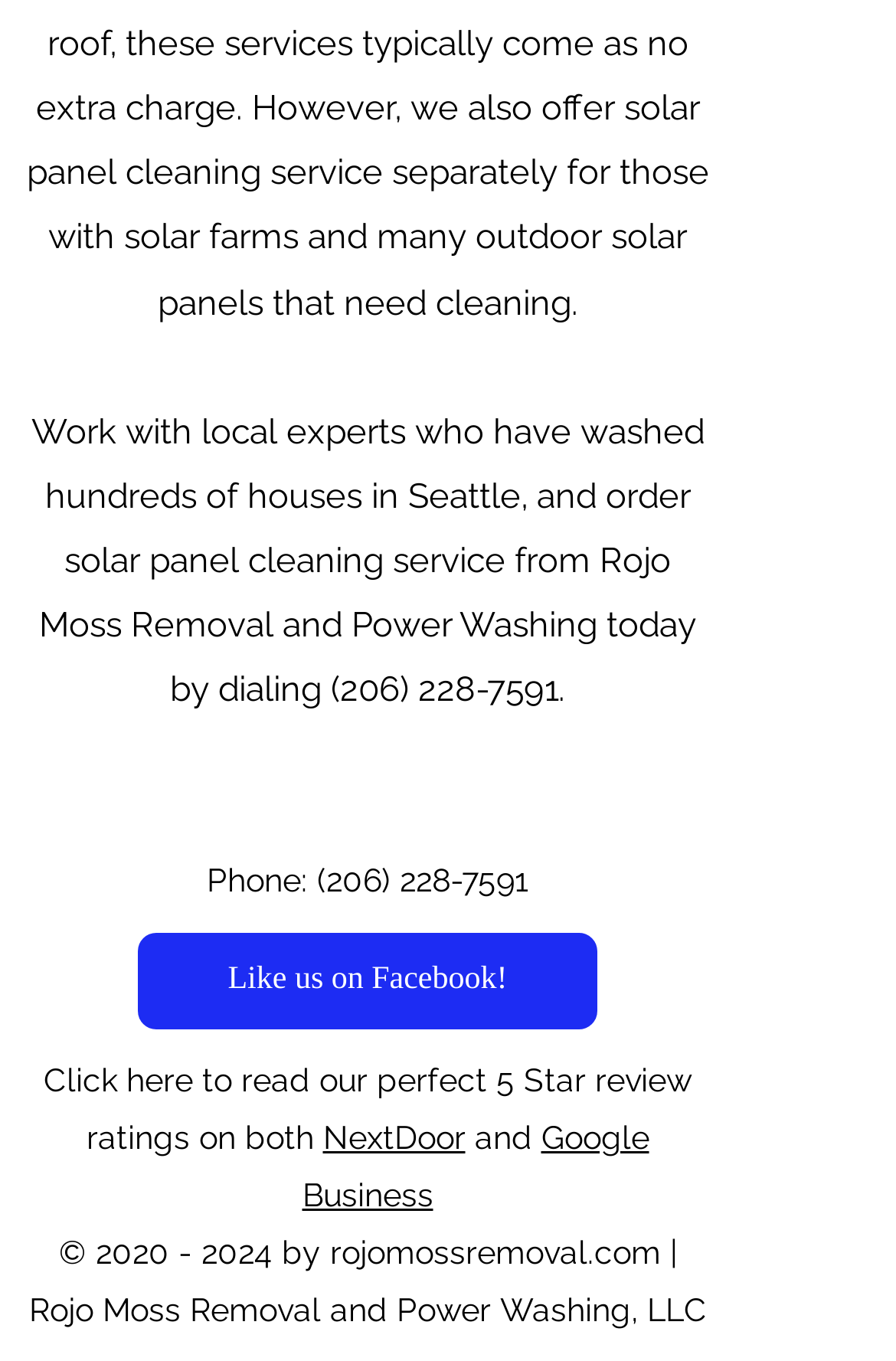Refer to the image and provide a thorough answer to this question:
What social media platform can you like Rojo Moss Removal and Power Washing on?

The link element with the text 'Like us on Facebook!' suggests that Rojo Moss Removal and Power Washing has a presence on Facebook and can be liked on that platform.